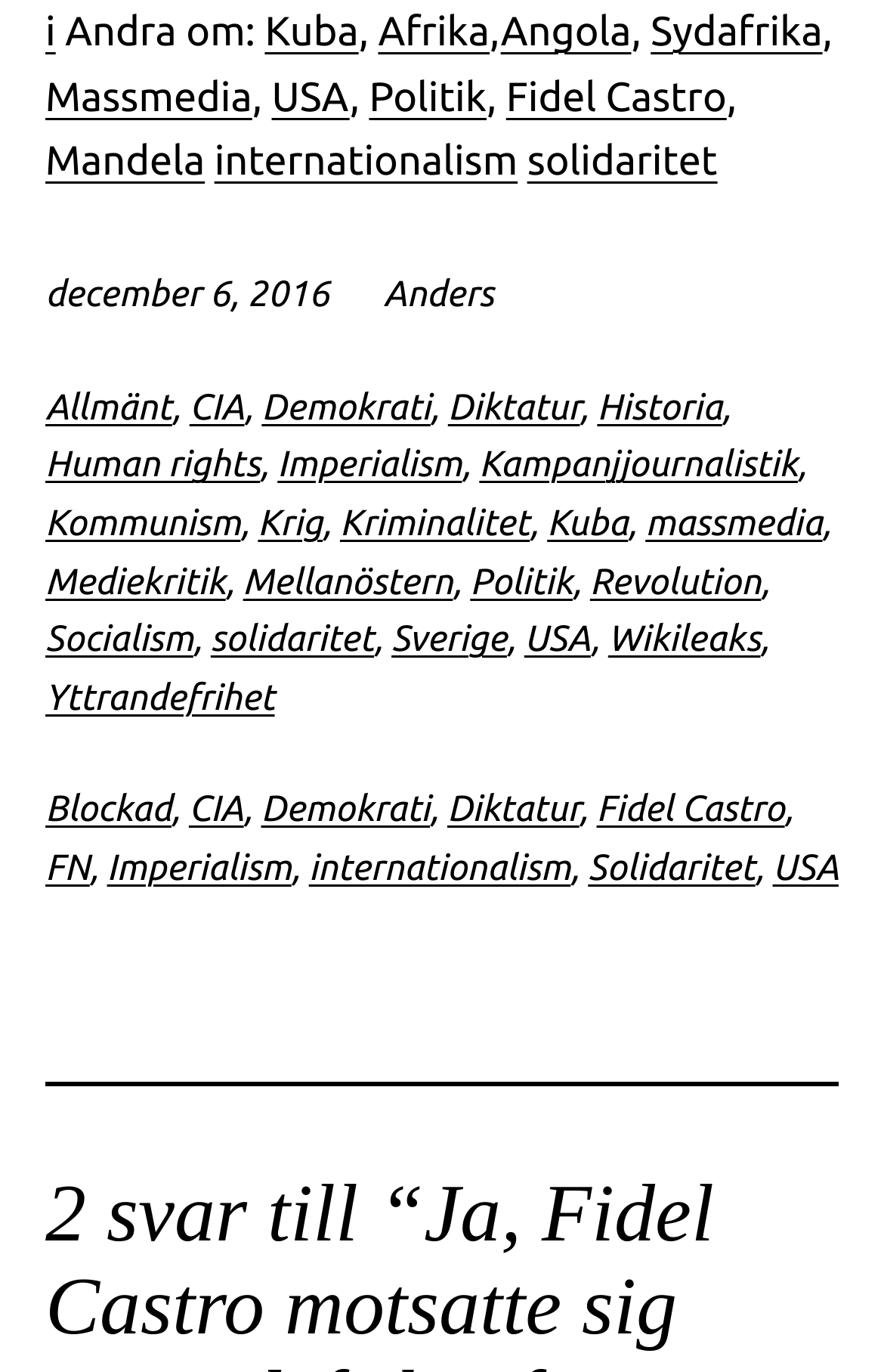Use a single word or phrase to respond to the question:
How many links are there on the webpage?

43